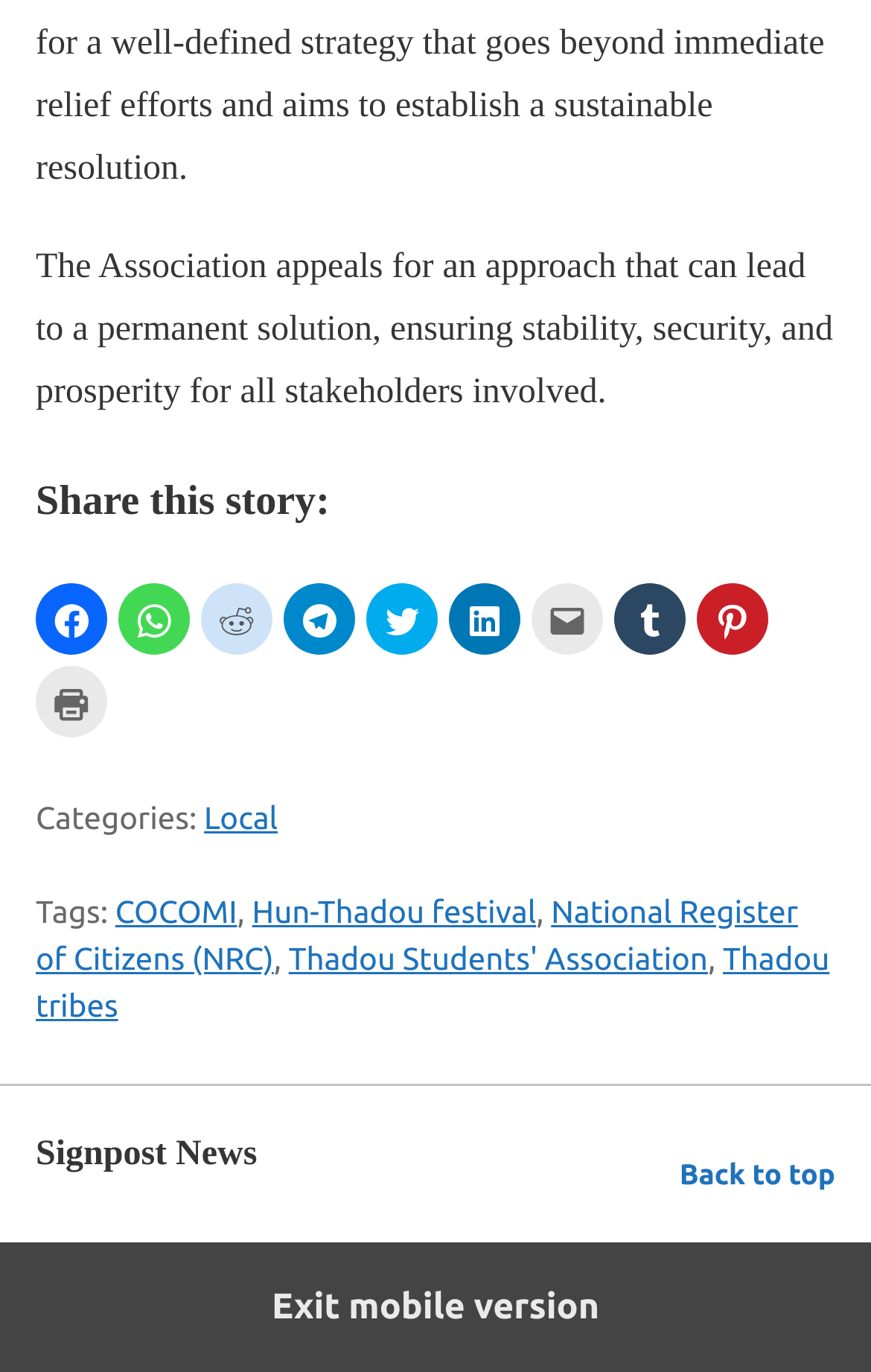What is the name of the news organization?
From the screenshot, supply a one-word or short-phrase answer.

Signpost News